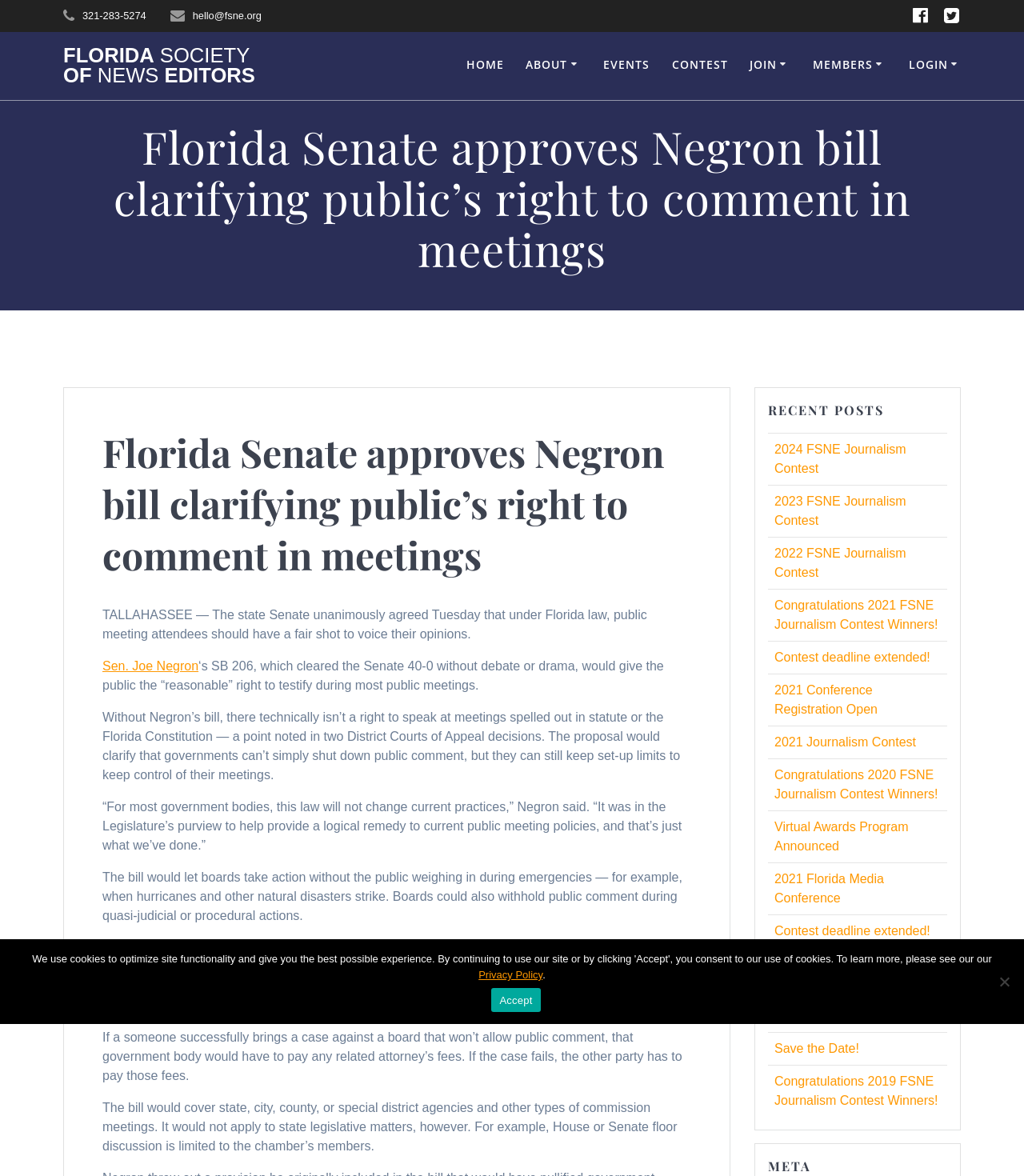Provide an in-depth caption for the webpage.

The webpage is about the Florida Society of News Editors, with a focus on a recent news article about the Florida Senate approving a bill that clarifies the public's right to comment in meetings. 

At the top of the page, there is a header section with the organization's name, "FLORIDA SOCIETY OF NEWS EDITORS", and a navigation menu with links to "HOME", "ABOUT", "EVENTS", "CONTEST", "JOIN", "MEMBERS", and "LOGIN". 

Below the header, there is a prominent news article with a heading that reads "Florida Senate approves Negron bill clarifying public’s right to comment in meetings". The article discusses the details of the bill, including its purpose, scope, and implications. The text is divided into several paragraphs, with quotes from Sen. Joe Negron and explanations of the bill's provisions.

To the right of the article, there is a sidebar with a section titled "RECENT POSTS", which lists several links to recent news articles and contest announcements. 

At the very top of the page, there are two small text elements with contact information, including a phone number and an email address. There are also two social media links, represented by icons, at the top right corner of the page. 

Finally, there is a cookie notice dialog at the bottom of the page, which includes a link to the organization's privacy policy and an "Accept" button.